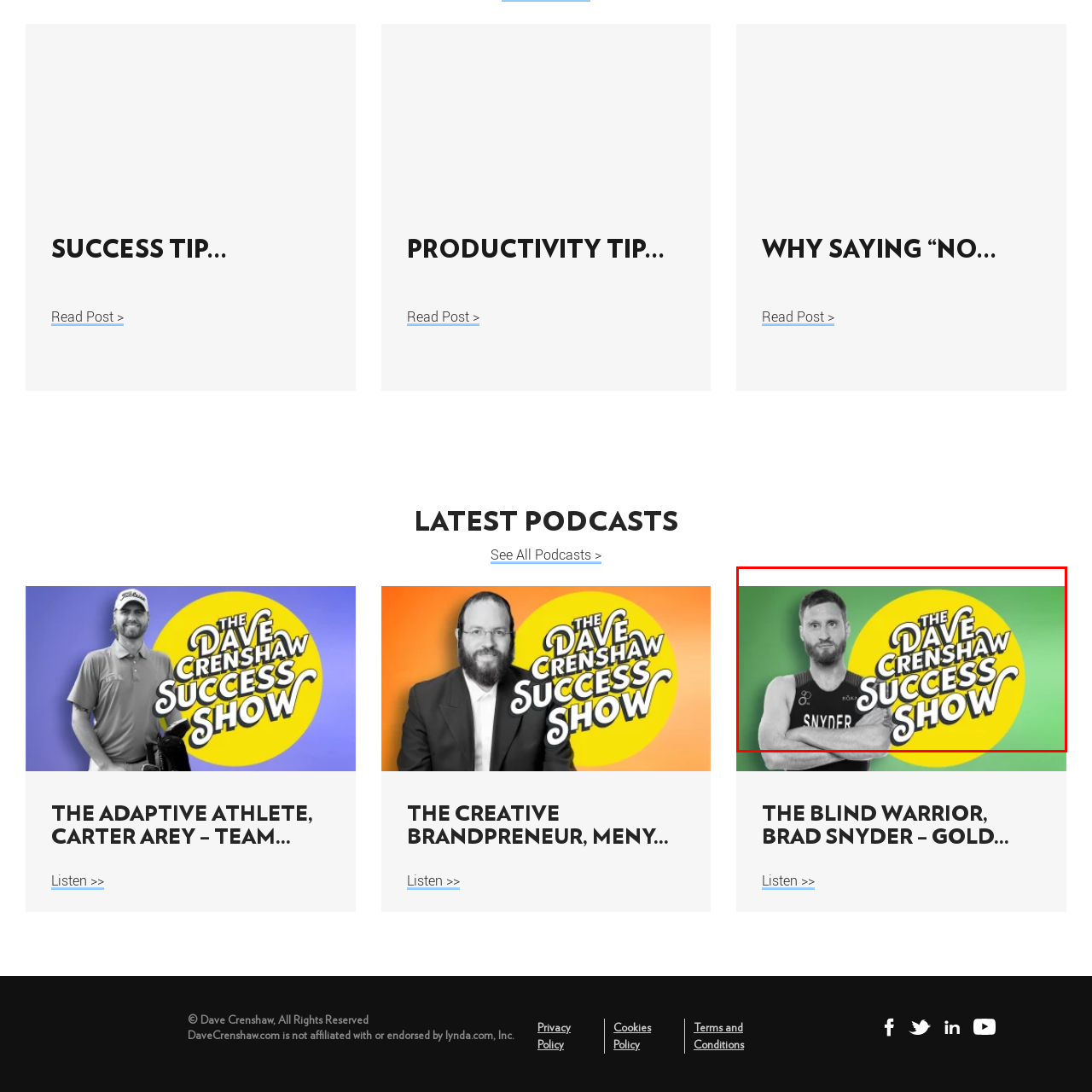What is the theme of 'The Dave Crenshaw Success Show'?
Check the image encapsulated by the red bounding box and answer the question comprehensively.

The image showcases Brad Snyder, a Gold Medalist Paralympic swimmer, in a promotional graphic for 'The Dave Crenshaw Success Show', and the visual composition emphasizes the show's focus on success and achievement, aligning perfectly with Brad's inspiring journey.